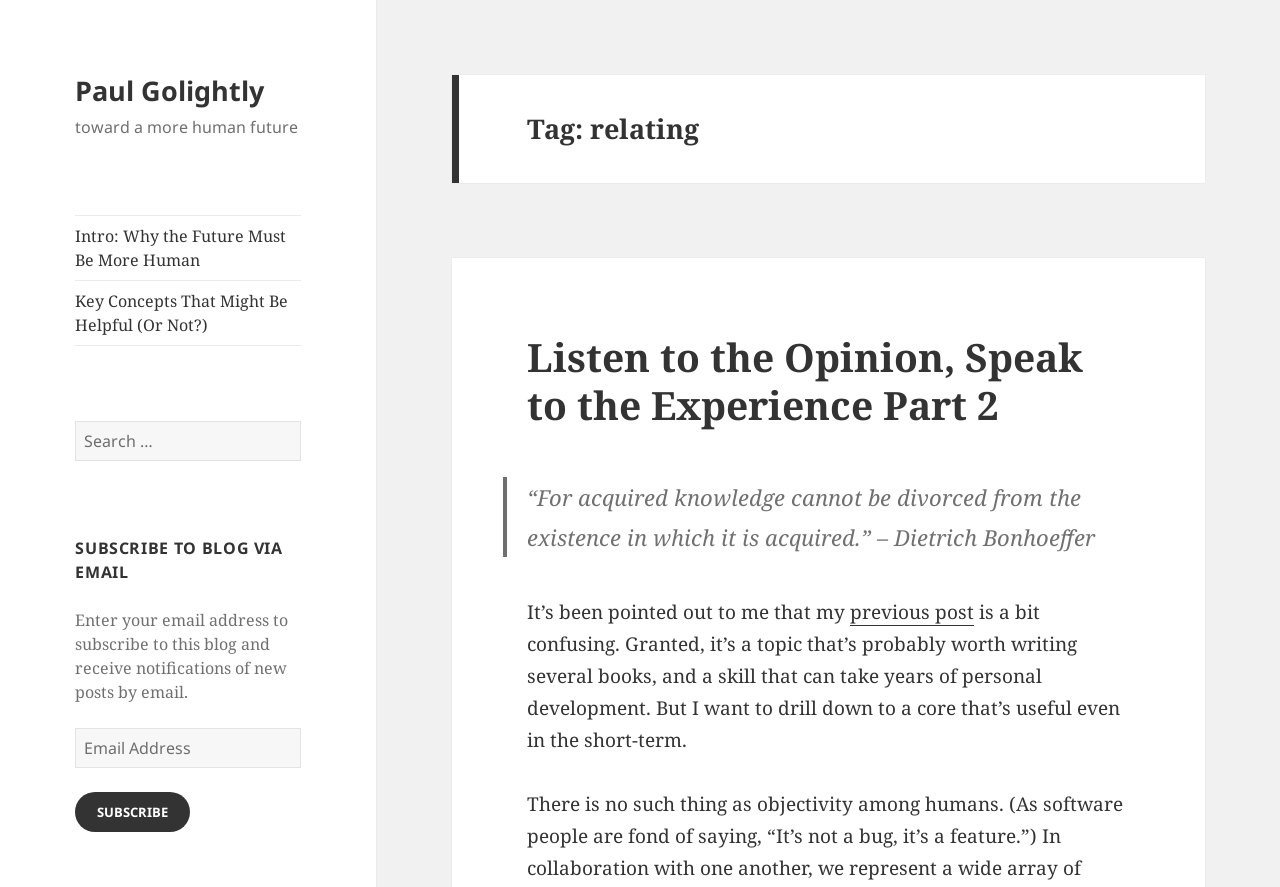Find the bounding box coordinates of the element you need to click on to perform this action: 'Read the post 'Listen to the Opinion, Speak to the Experience Part 2''. The coordinates should be represented by four float values between 0 and 1, in the format [left, top, right, bottom].

[0.412, 0.372, 0.846, 0.486]